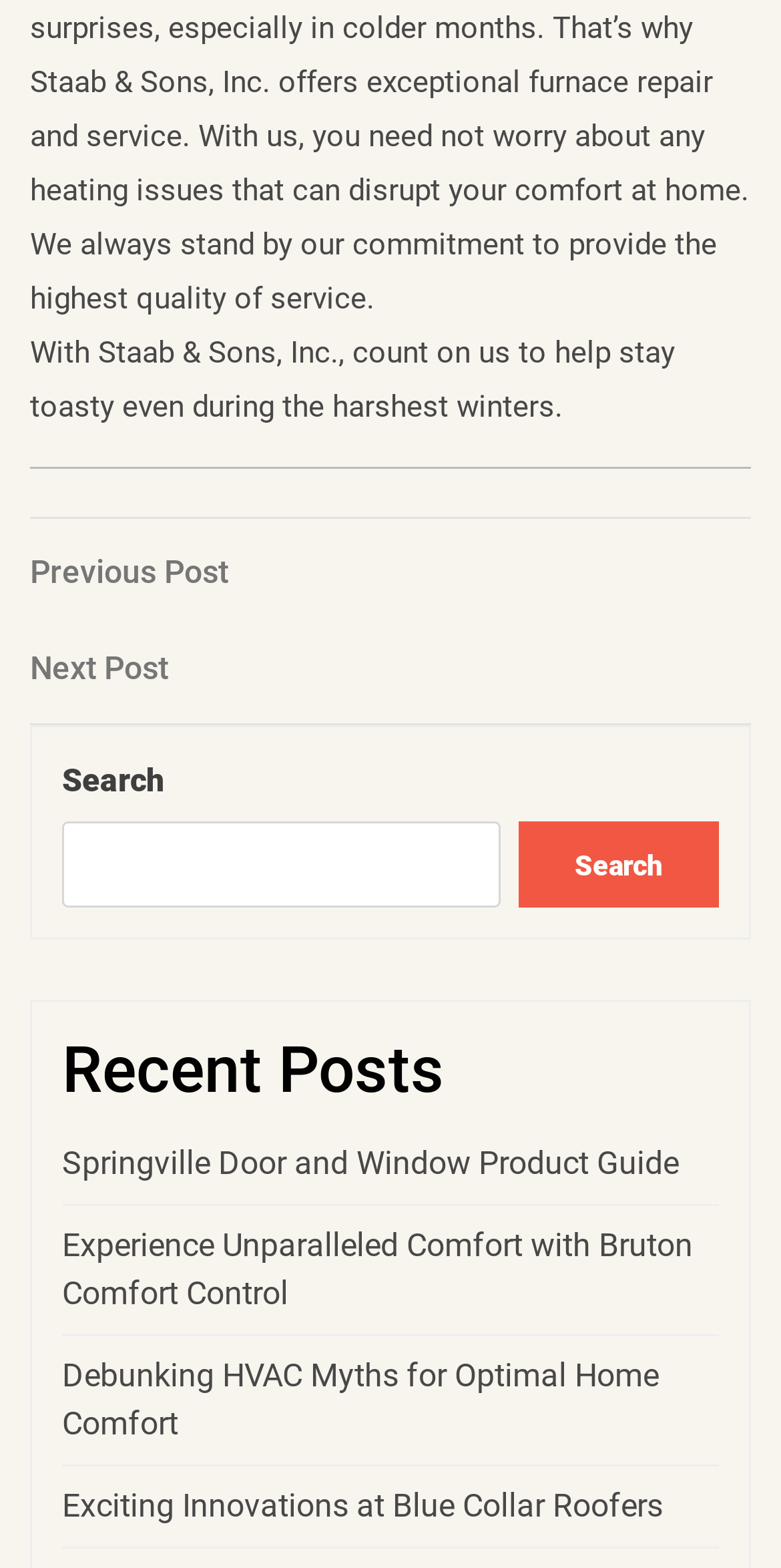How many recent posts are listed?
Provide a short answer using one word or a brief phrase based on the image.

4